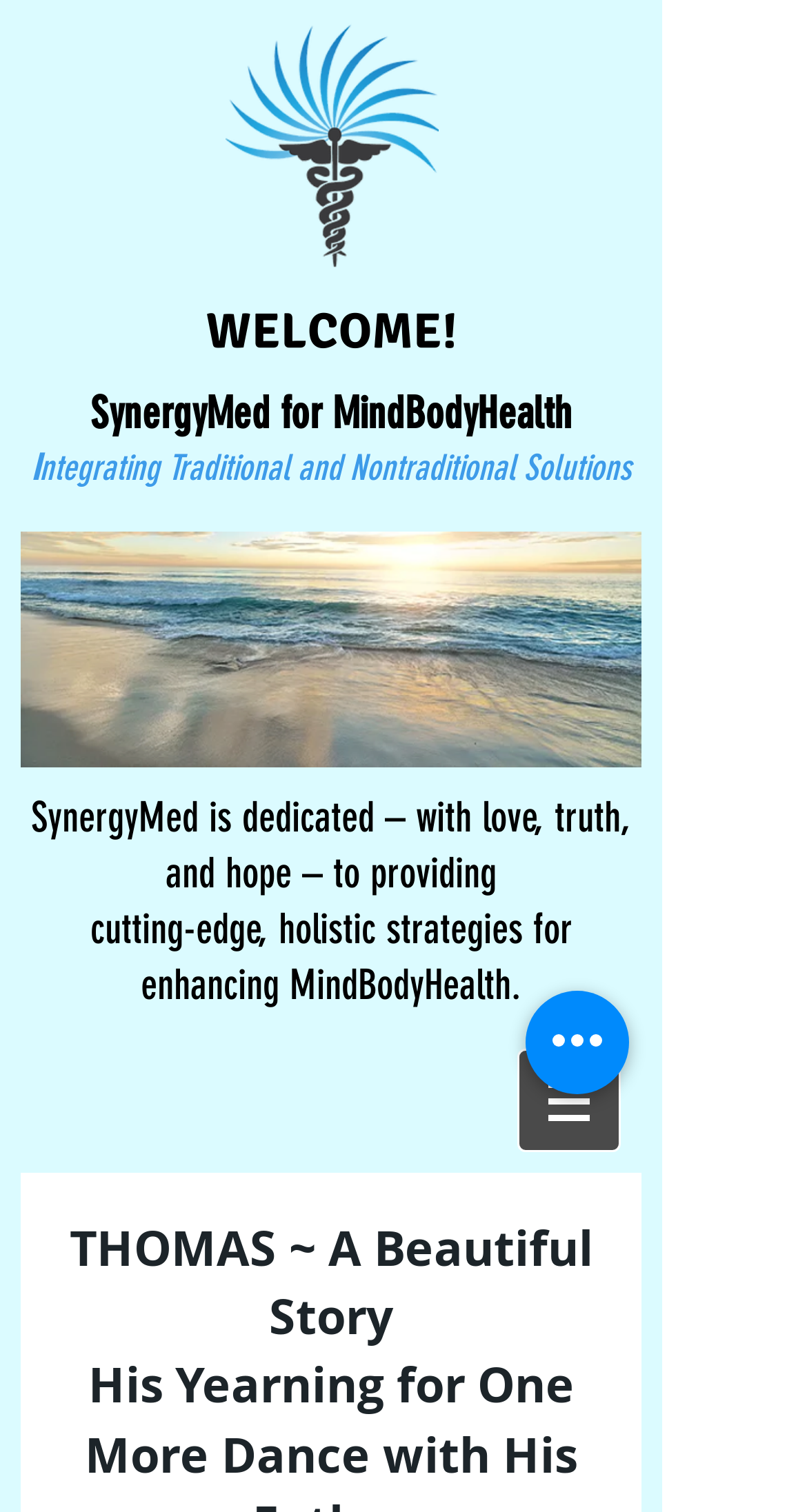What is the main theme of this website?
Please provide a comprehensive and detailed answer to the question.

Based on the headings and text on the webpage, it appears that the main theme of this website is related to MindBodyHealth, with a focus on holistic strategies and integrating traditional and nontraditional solutions.